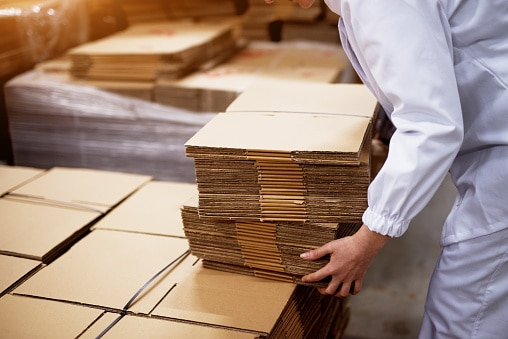Create an elaborate description of the image, covering every aspect.

In this image, a worker is carefully handling a stack of corrugated cardboard boxes within a factory setting. Dressed in a white protective suit, the individual is shown in the process of lifting a neatly organized pile of boxes, showcasing the strong and durable nature of the corrugated material. The background suggests an industrial environment, with additional stacks of cardboard visible, highlighting the manufacturing process of these essential packaging products. This scene illustrates the importance of corrugated boxes in storage and shipping, as well as the meticulous care that goes into their assembly and handling in modern box plant factories.